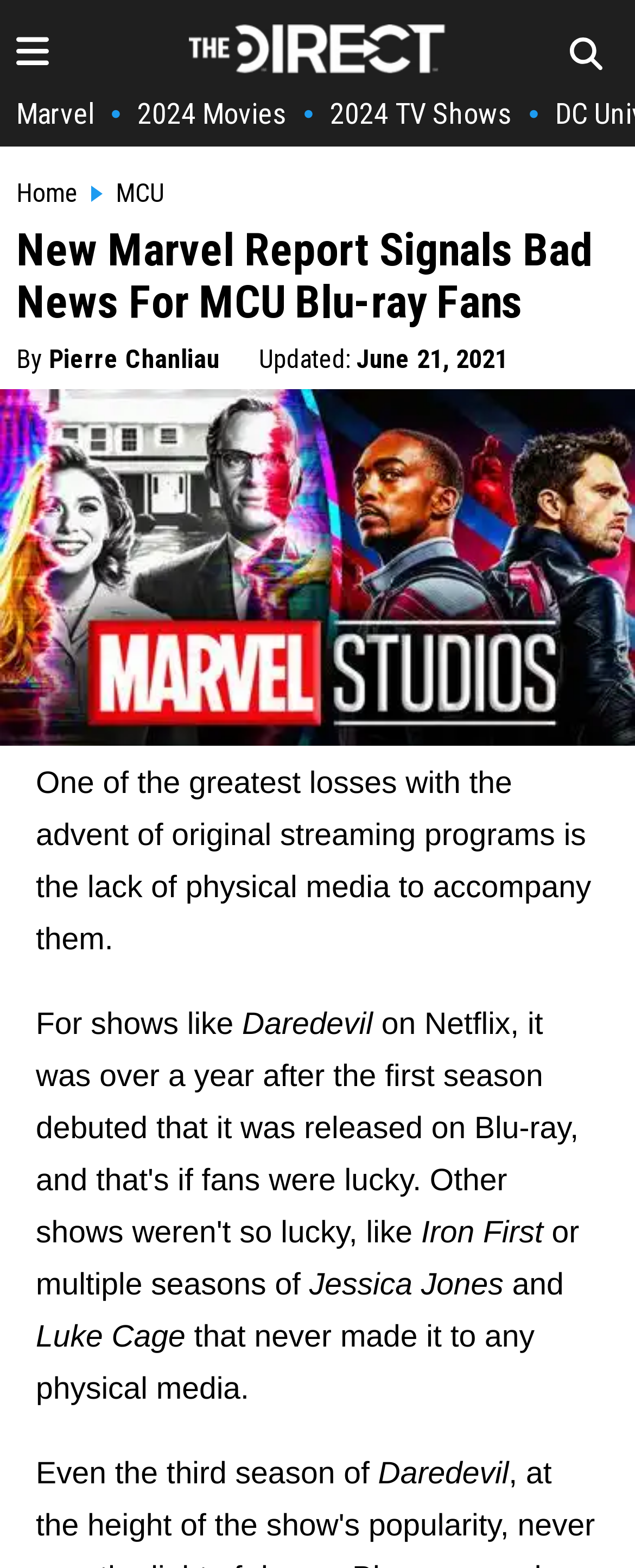Using the information in the image, give a comprehensive answer to the question: 
What is the main image on the webpage?

I determined the main image on the webpage by looking at the image with the largest bounding box coordinates, which is the image with the description 'WandaVision Falcon and Winter Soldier'.